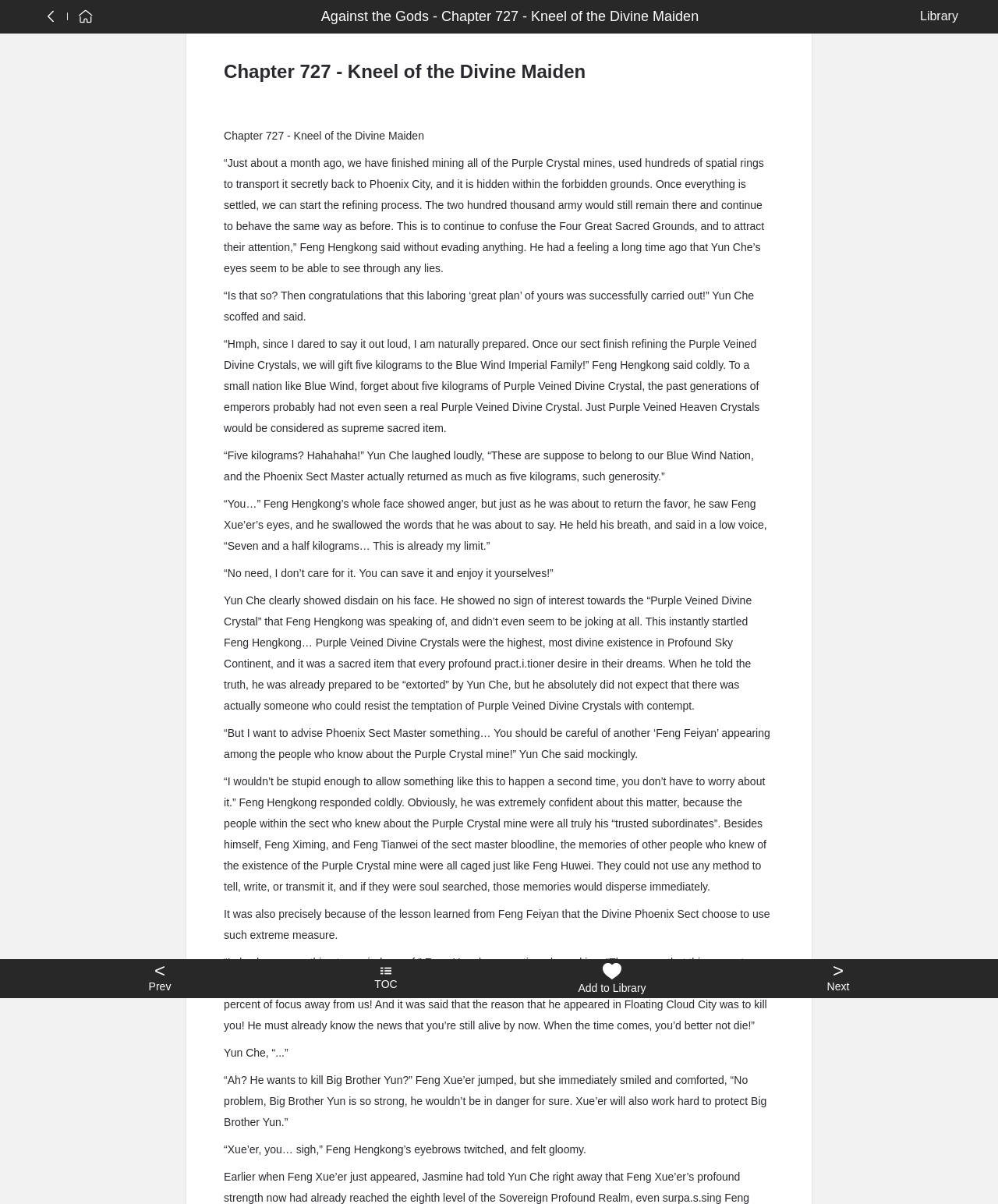Using the provided element description "Add to Library", determine the bounding box coordinates of the UI element.

[0.5, 0.797, 0.727, 0.829]